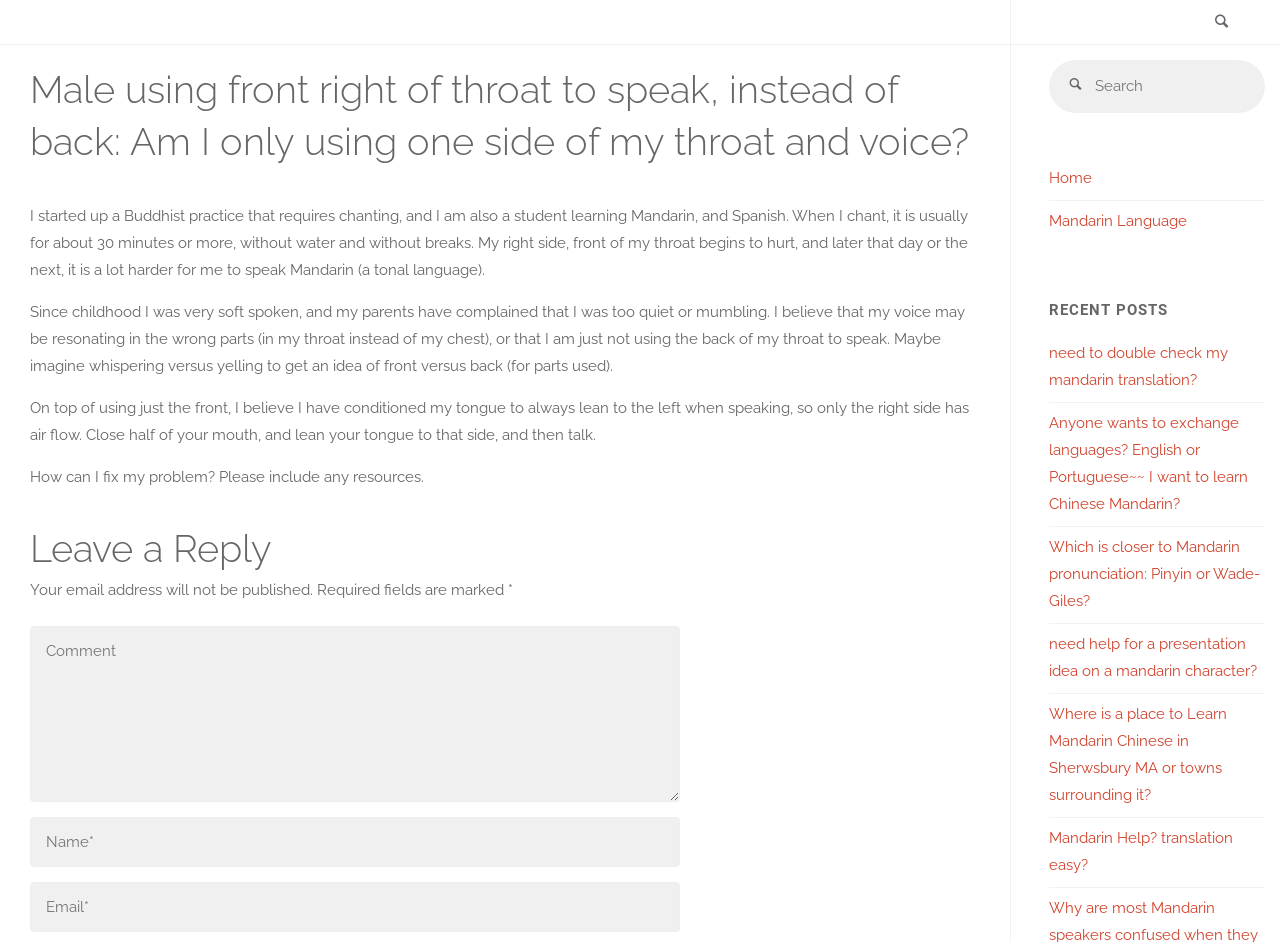What is the author's concern about their throat?
Could you answer the question with a detailed and thorough explanation?

The author is concerned that their right side of the throat hurts after chanting for 30 minutes or more, and they think it might be related to not using the back of their throat to speak.